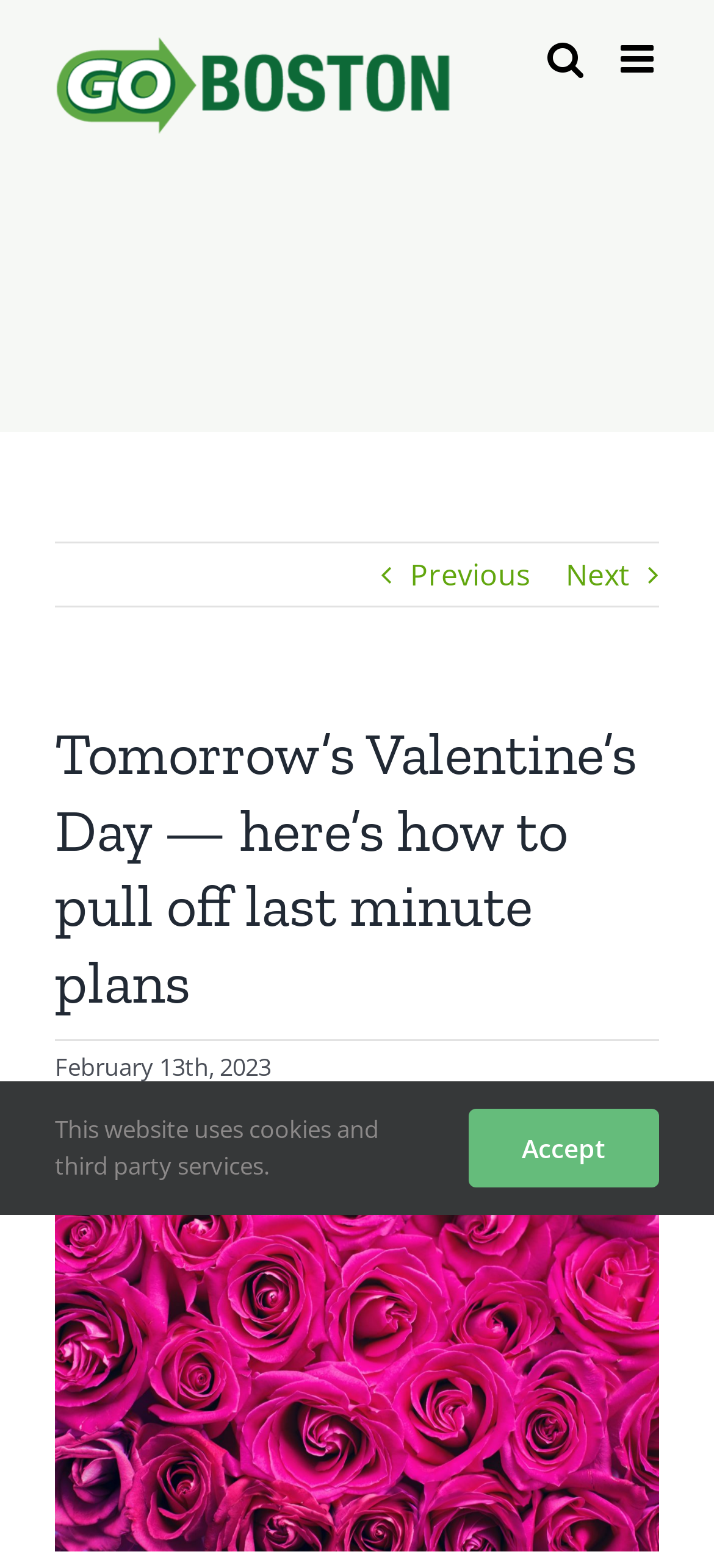Please give a succinct answer using a single word or phrase:
How many elements are in the top navigation bar?

3